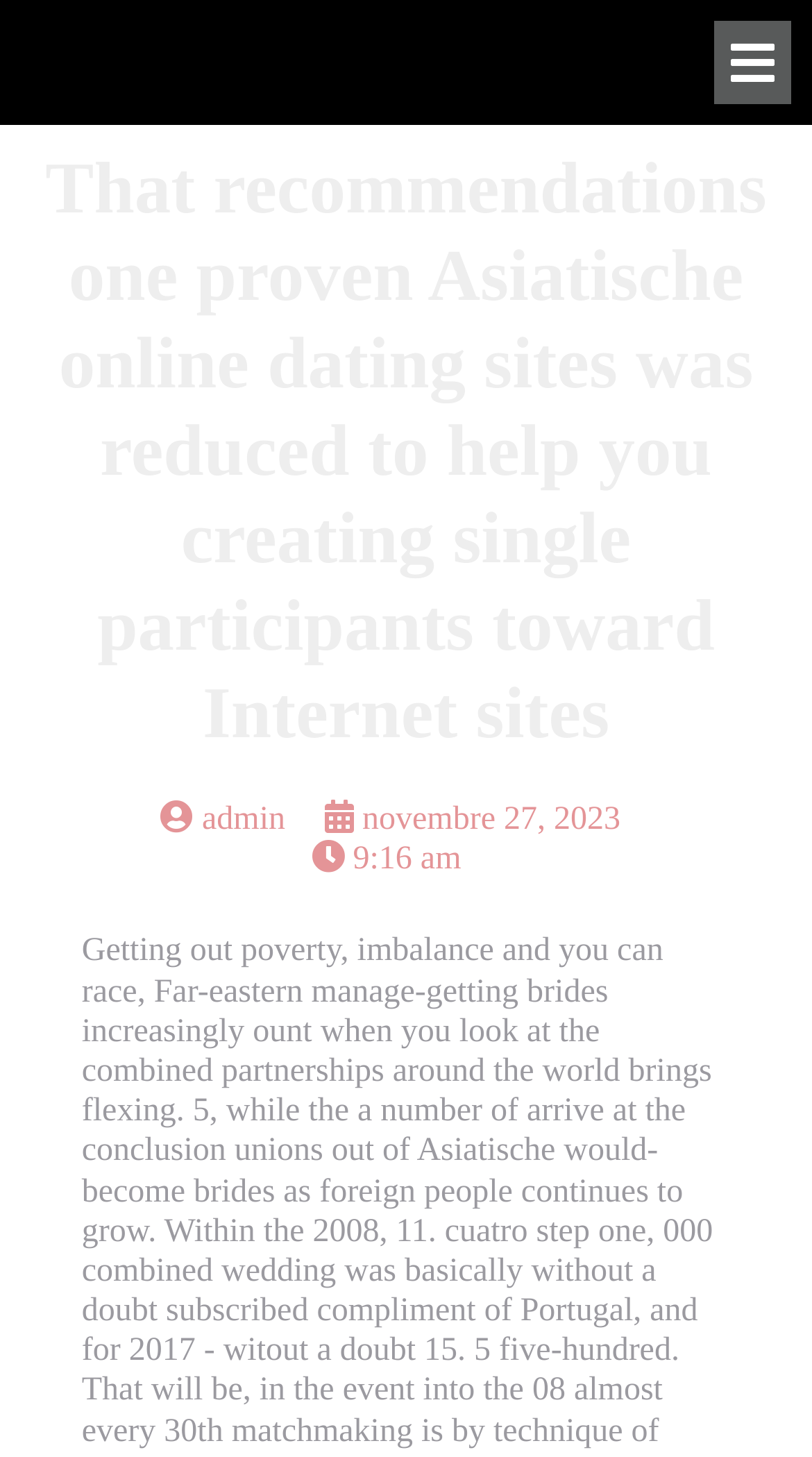Using the provided description: "admin", find the bounding box coordinates of the corresponding UI element. The output should be four float numbers between 0 and 1, in the format [left, top, right, bottom].

[0.197, 0.55, 0.351, 0.575]